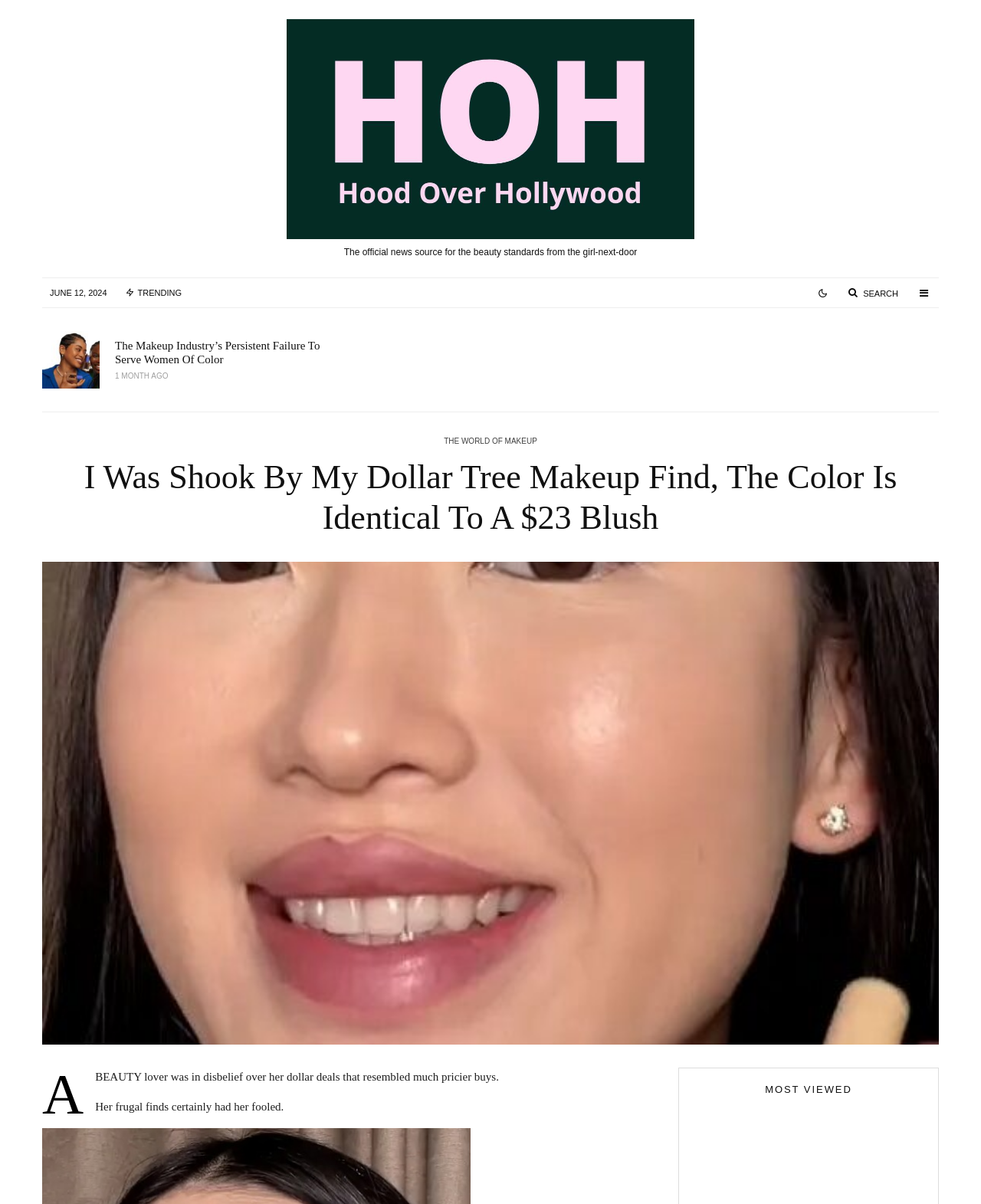What is the category of the article 'The 17 Very Best Foundations For Mature Skin'?
Provide a detailed answer to the question using information from the image.

The category of the article 'The 17 Very Best Foundations For Mature Skin' can be found by looking at the link above the article, which is 'THE WORLD OF MAKEUP'.